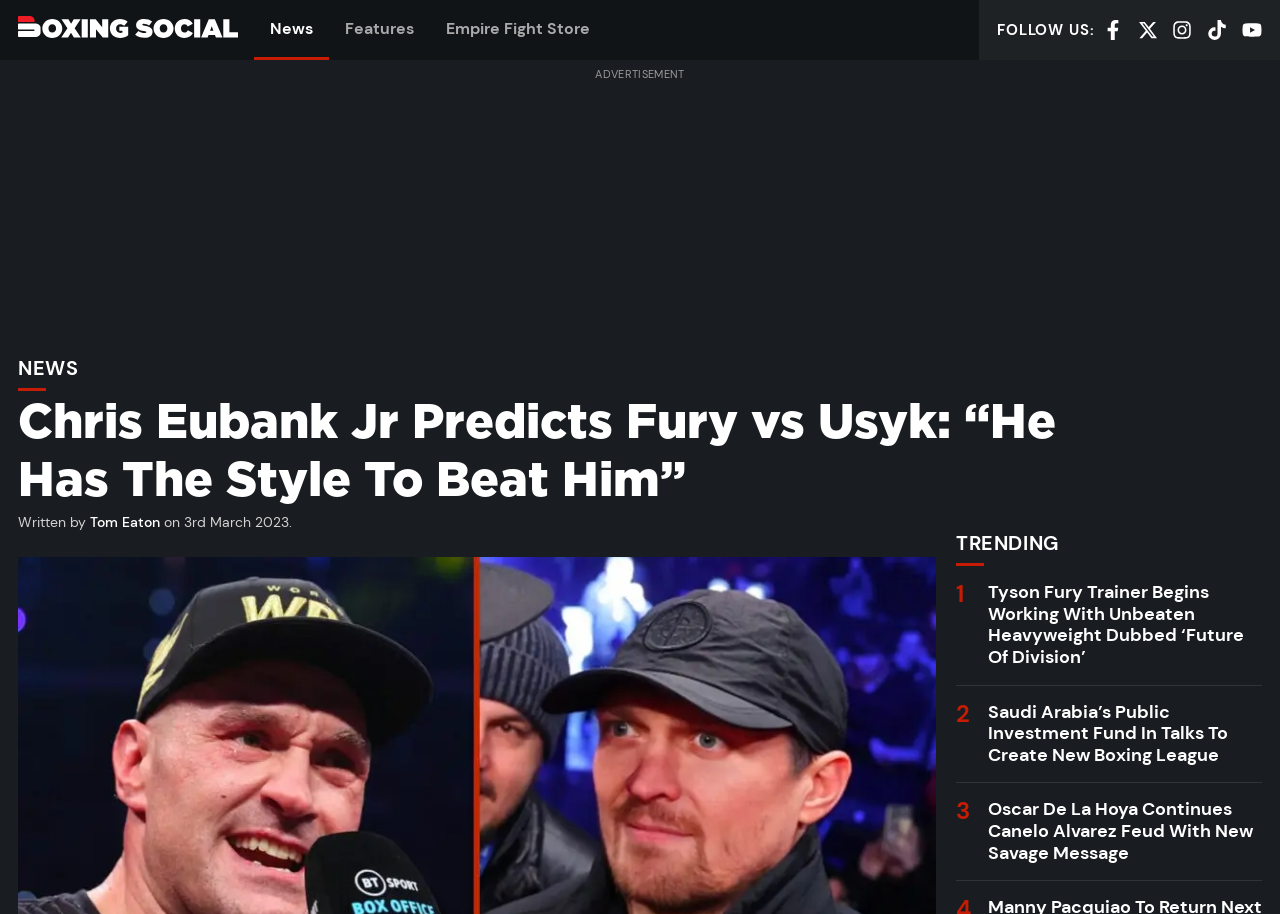Please find the bounding box coordinates (top-left x, top-left y, bottom-right x, bottom-right y) in the screenshot for the UI element described as follows: Empire Fight Store

[0.336, 0.0, 0.473, 0.066]